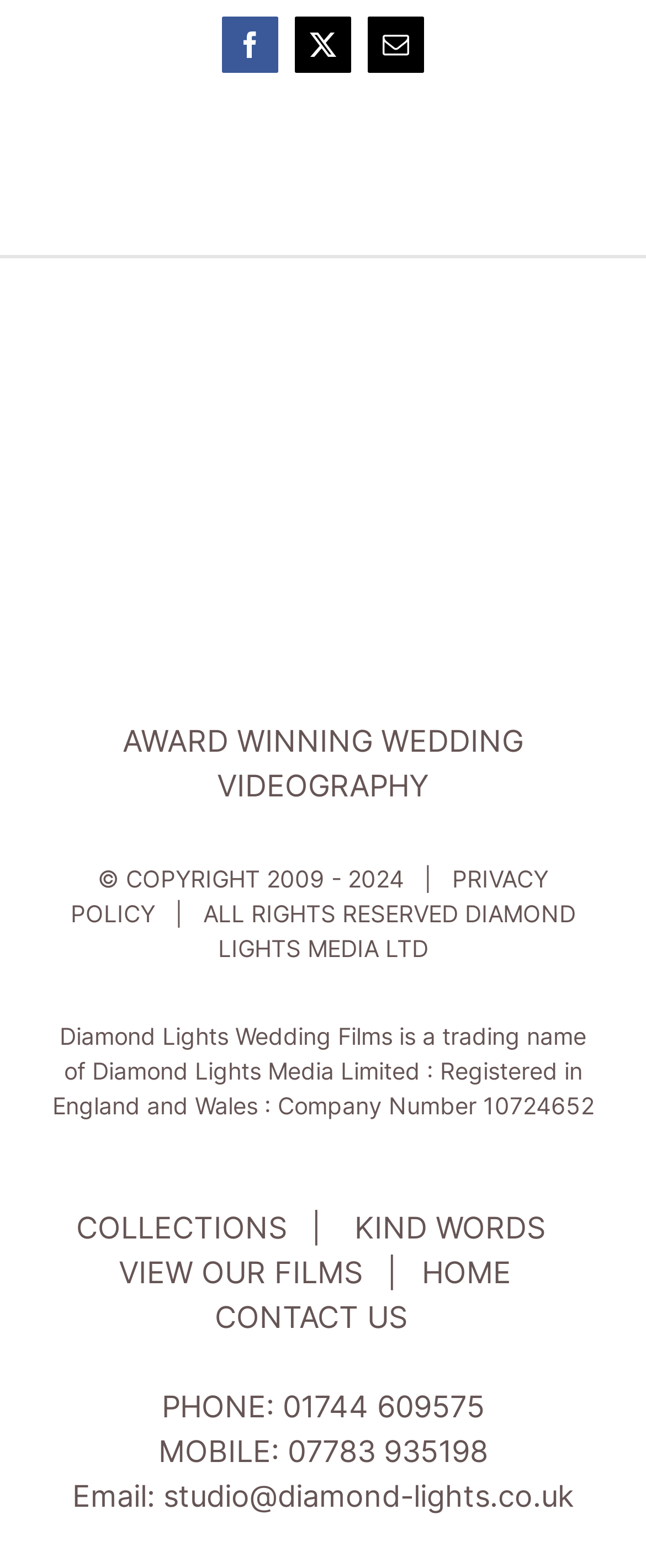Determine the bounding box coordinates of the region I should click to achieve the following instruction: "Explore COLLECTIONS". Ensure the bounding box coordinates are four float numbers between 0 and 1, i.e., [left, top, right, bottom].

[0.118, 0.772, 0.444, 0.794]